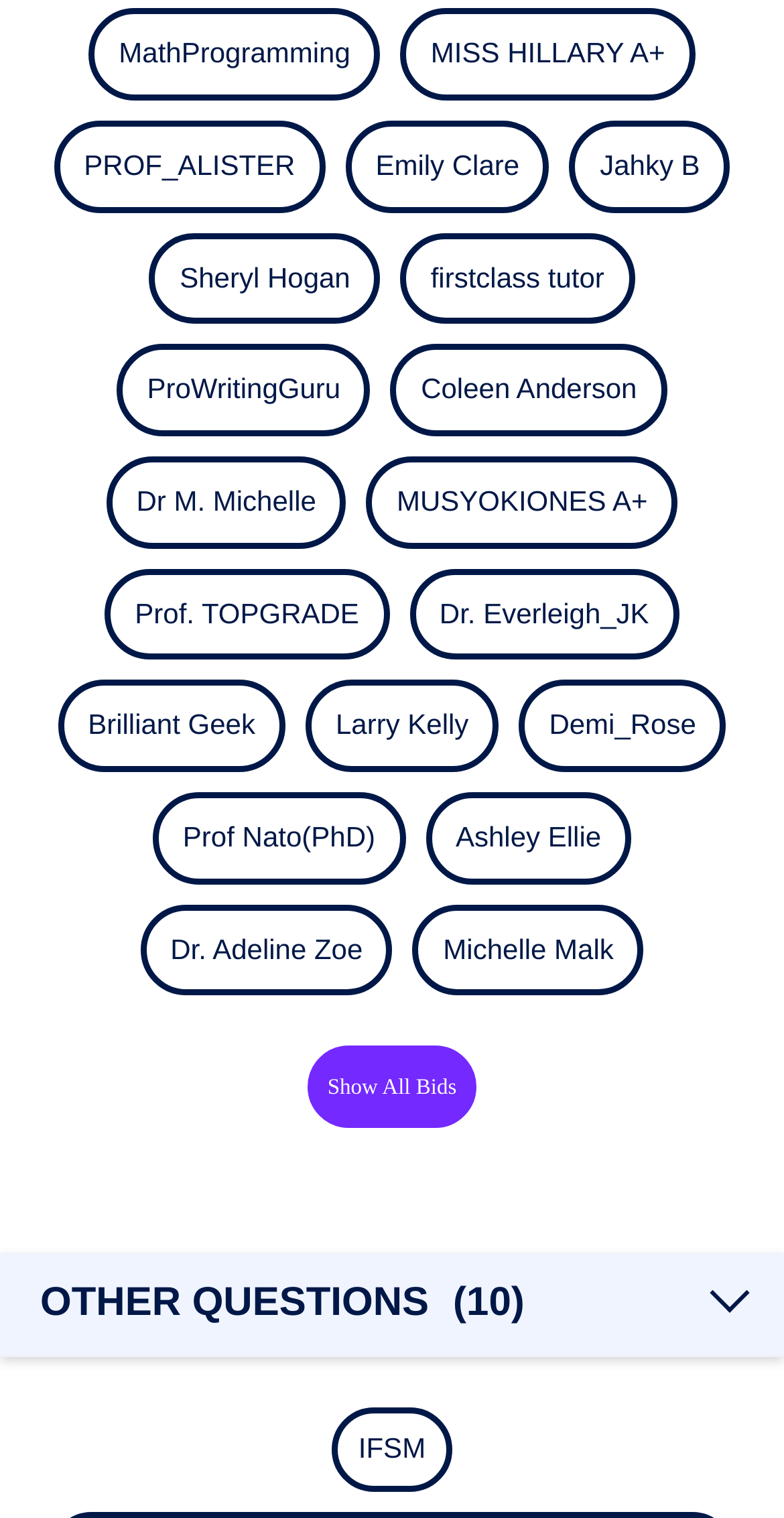Identify the bounding box coordinates of the area you need to click to perform the following instruction: "Click the Post Comment button".

None